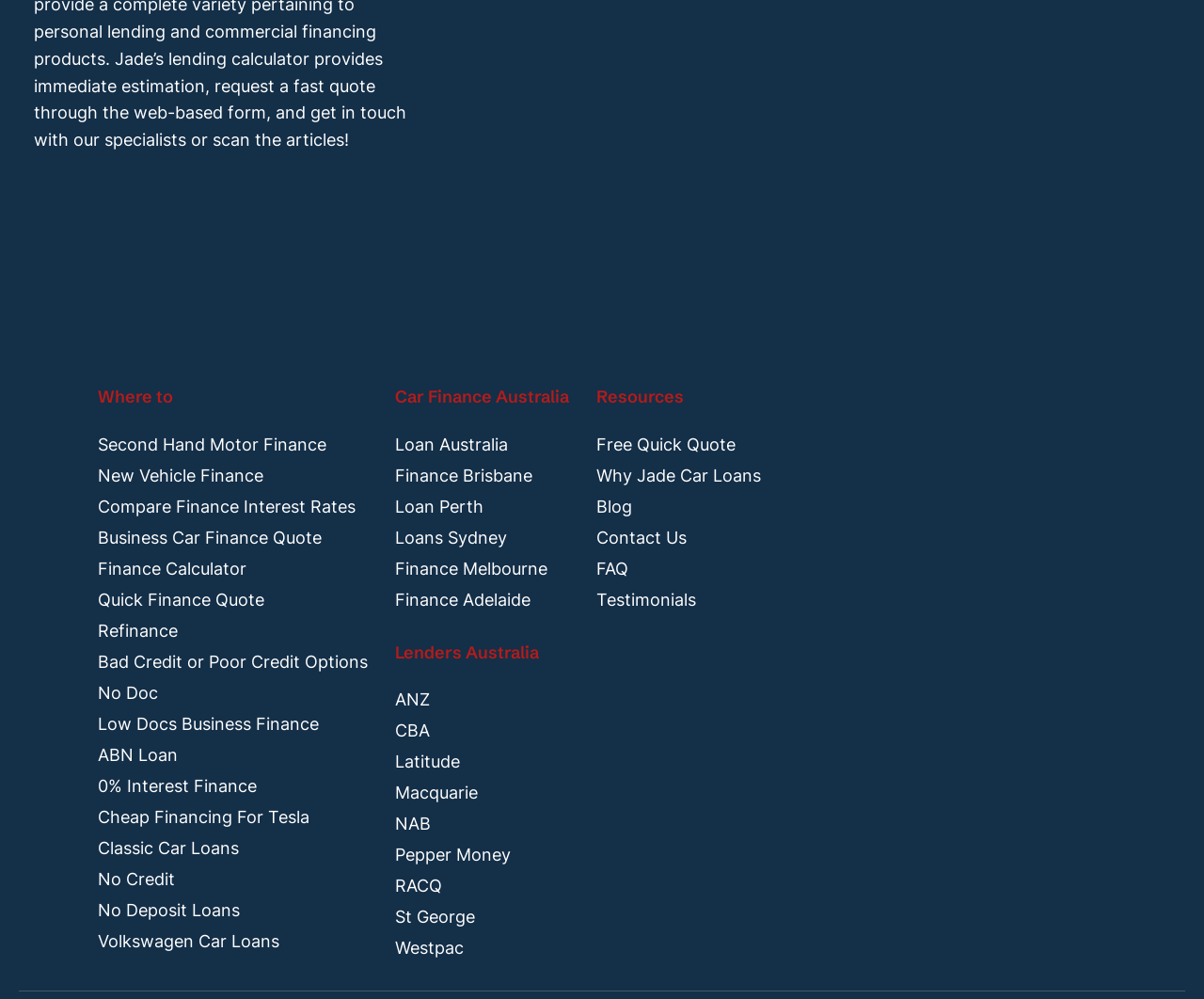Can you find the bounding box coordinates for the element that needs to be clicked to execute this instruction: "Go to 'Car Finance Australia'"? The coordinates should be given as four float numbers between 0 and 1, i.e., [left, top, right, bottom].

[0.328, 0.387, 0.473, 0.407]